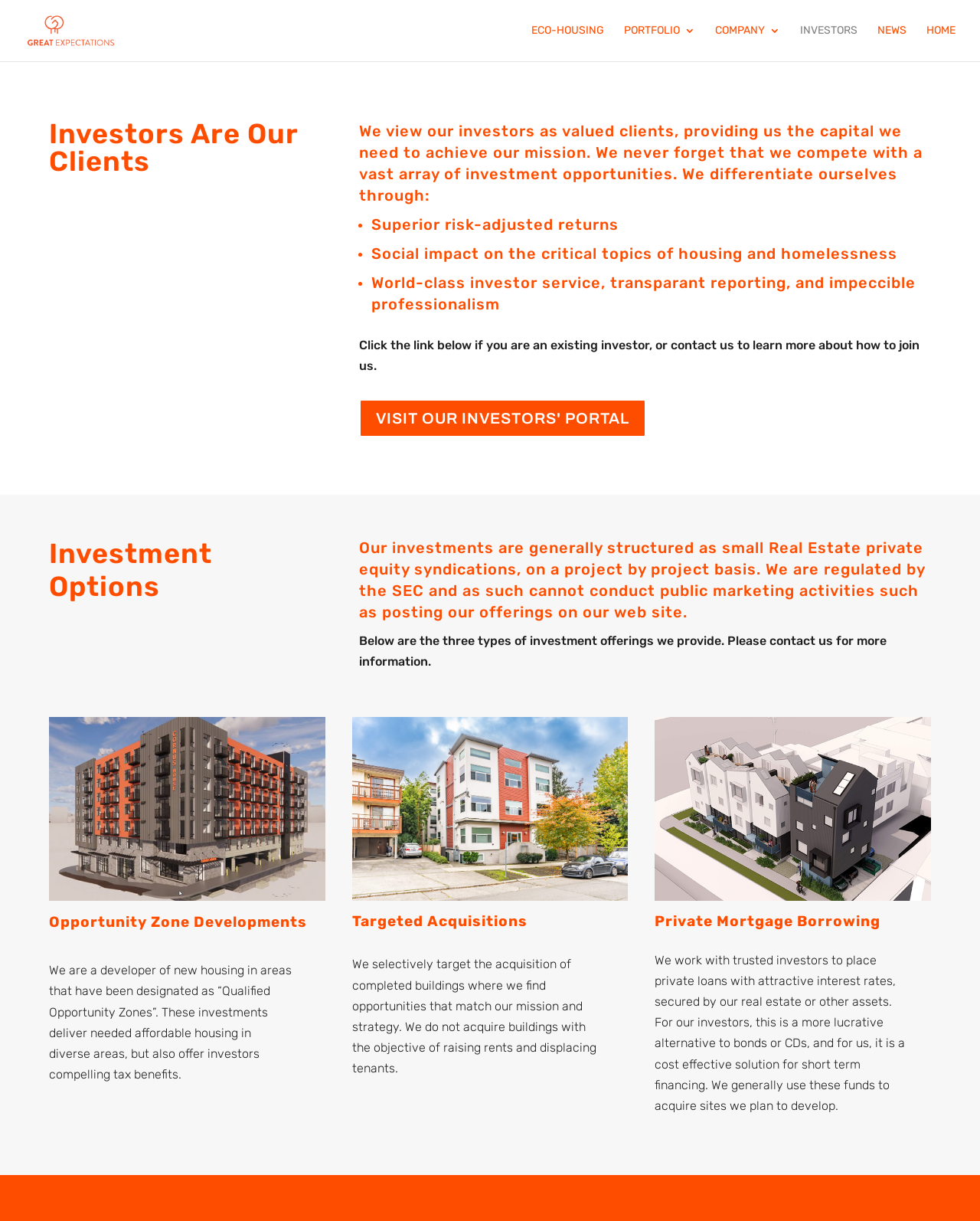Locate the bounding box coordinates of the area you need to click to fulfill this instruction: 'Click on the 'VISIT OUR INVESTORS' PORTAL' link'. The coordinates must be in the form of four float numbers ranging from 0 to 1: [left, top, right, bottom].

[0.368, 0.328, 0.658, 0.357]